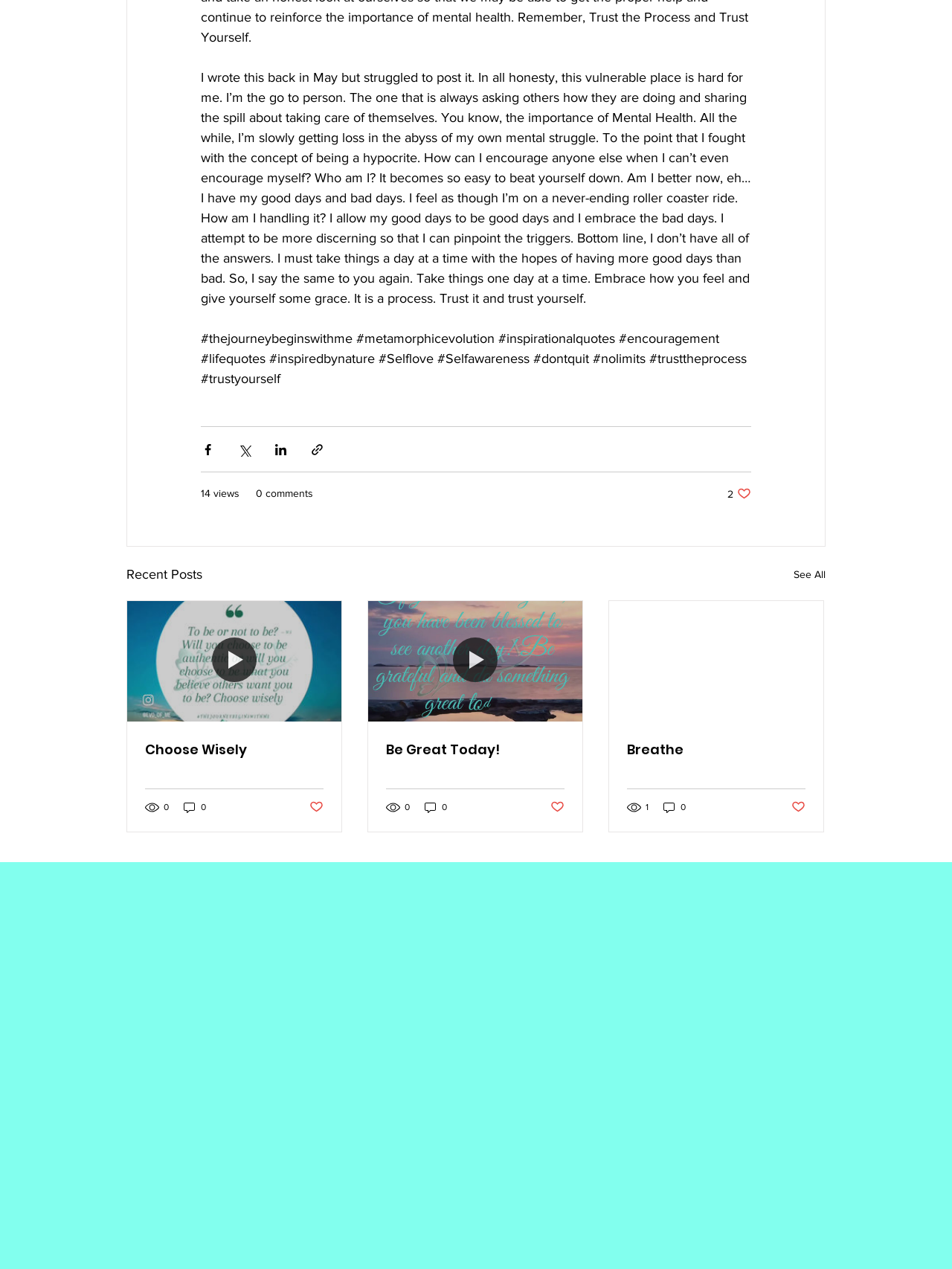Please determine the bounding box coordinates for the UI element described as: "Be Great Today!".

[0.405, 0.583, 0.593, 0.598]